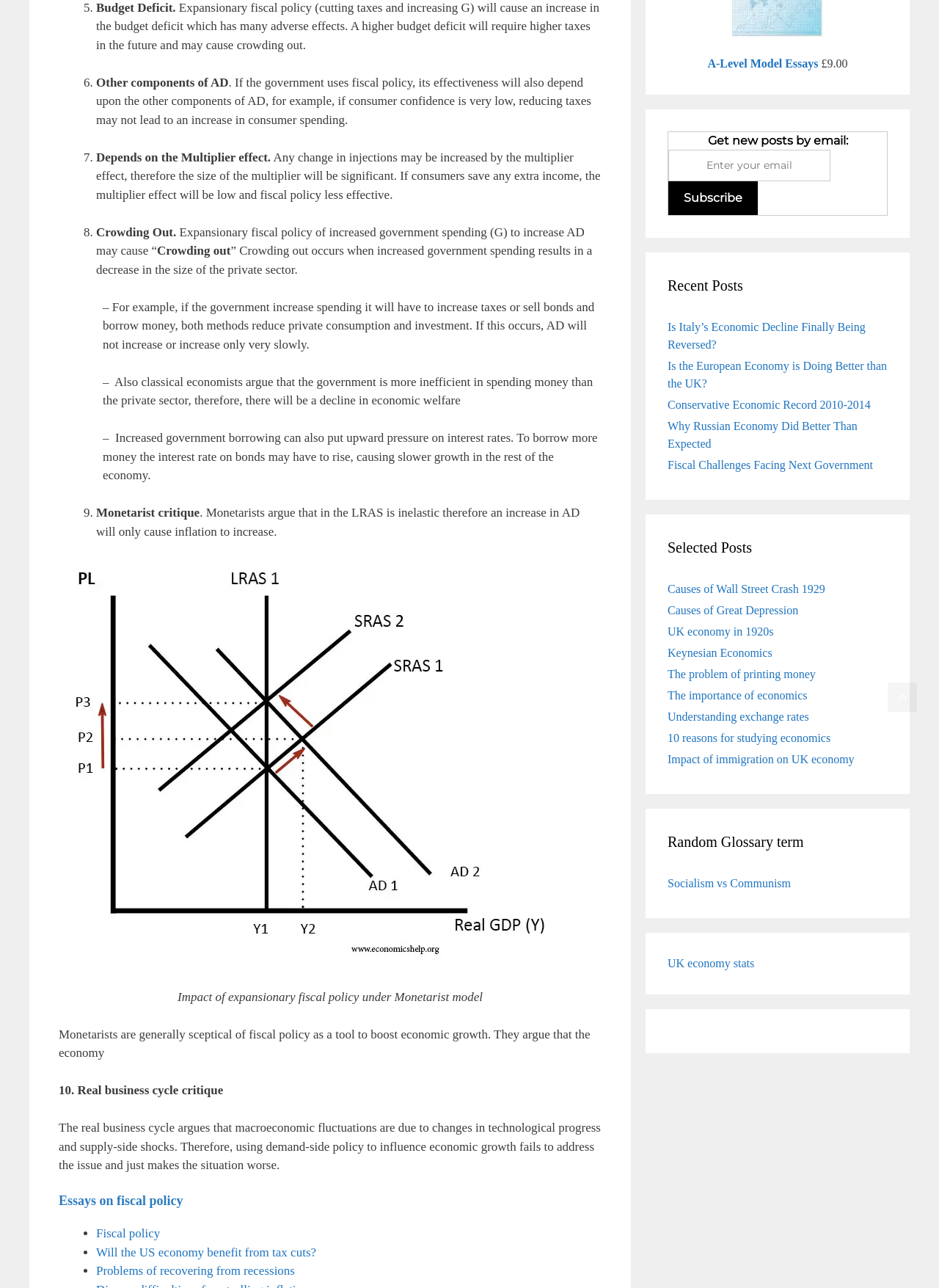Provide the bounding box coordinates for the area that should be clicked to complete the instruction: "View recent posts".

[0.711, 0.213, 0.945, 0.23]